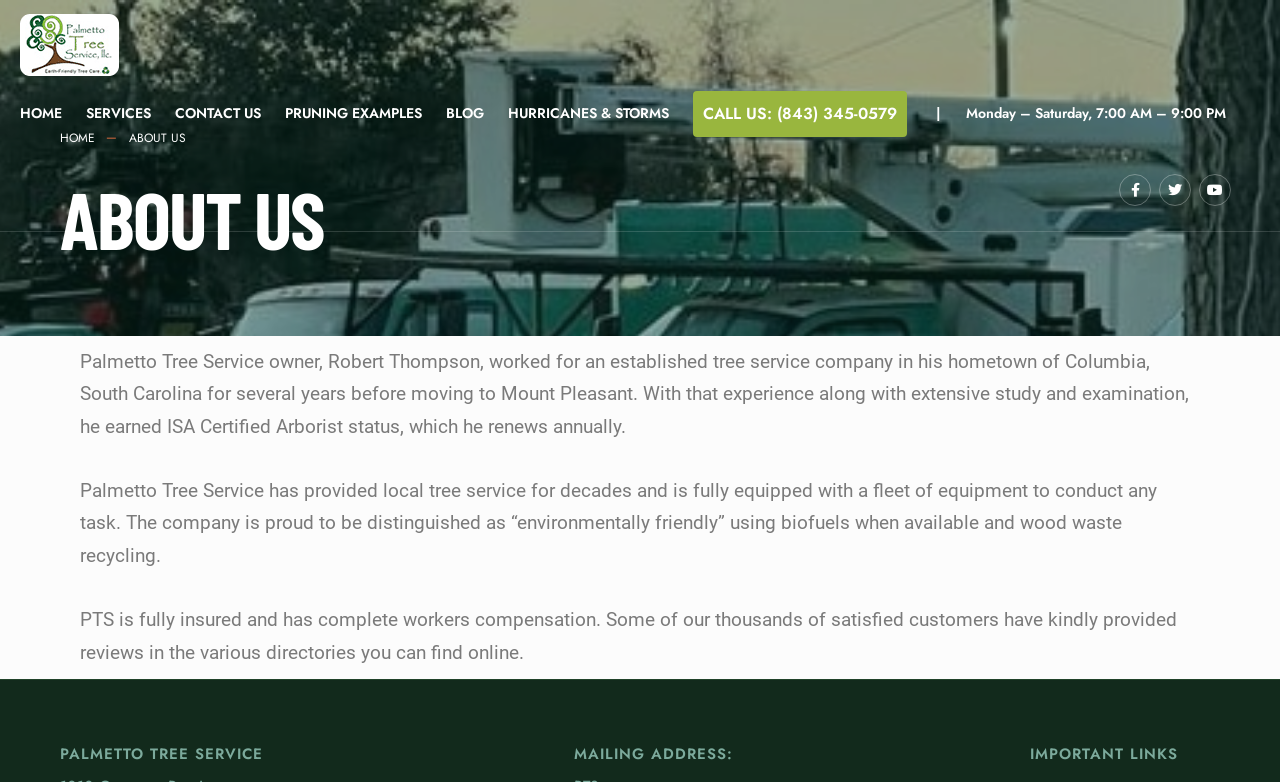Show the bounding box coordinates of the element that should be clicked to complete the task: "call the phone number".

[0.541, 0.116, 0.709, 0.175]